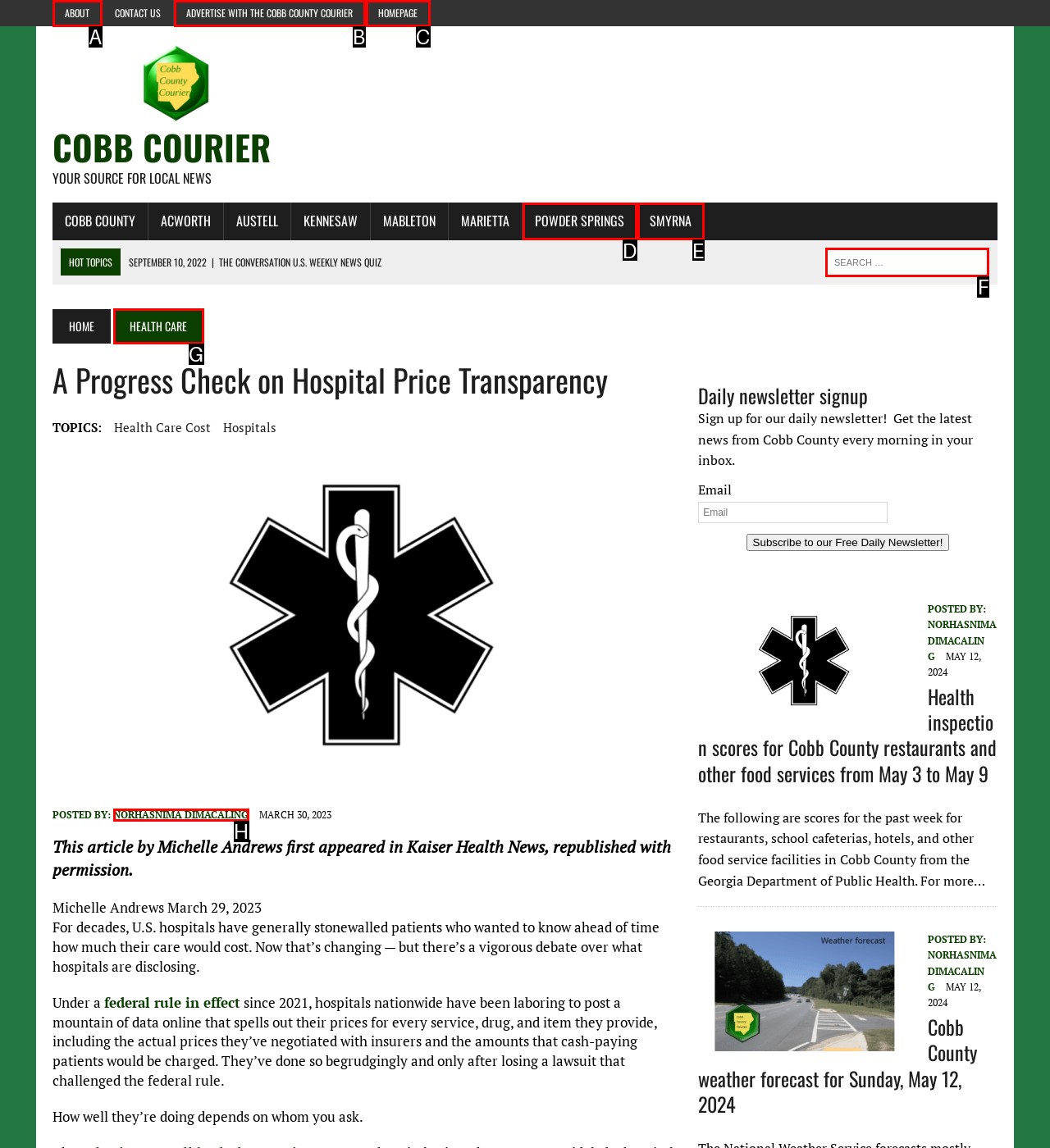Identify the correct UI element to click for this instruction: Search for something
Respond with the appropriate option's letter from the provided choices directly.

F